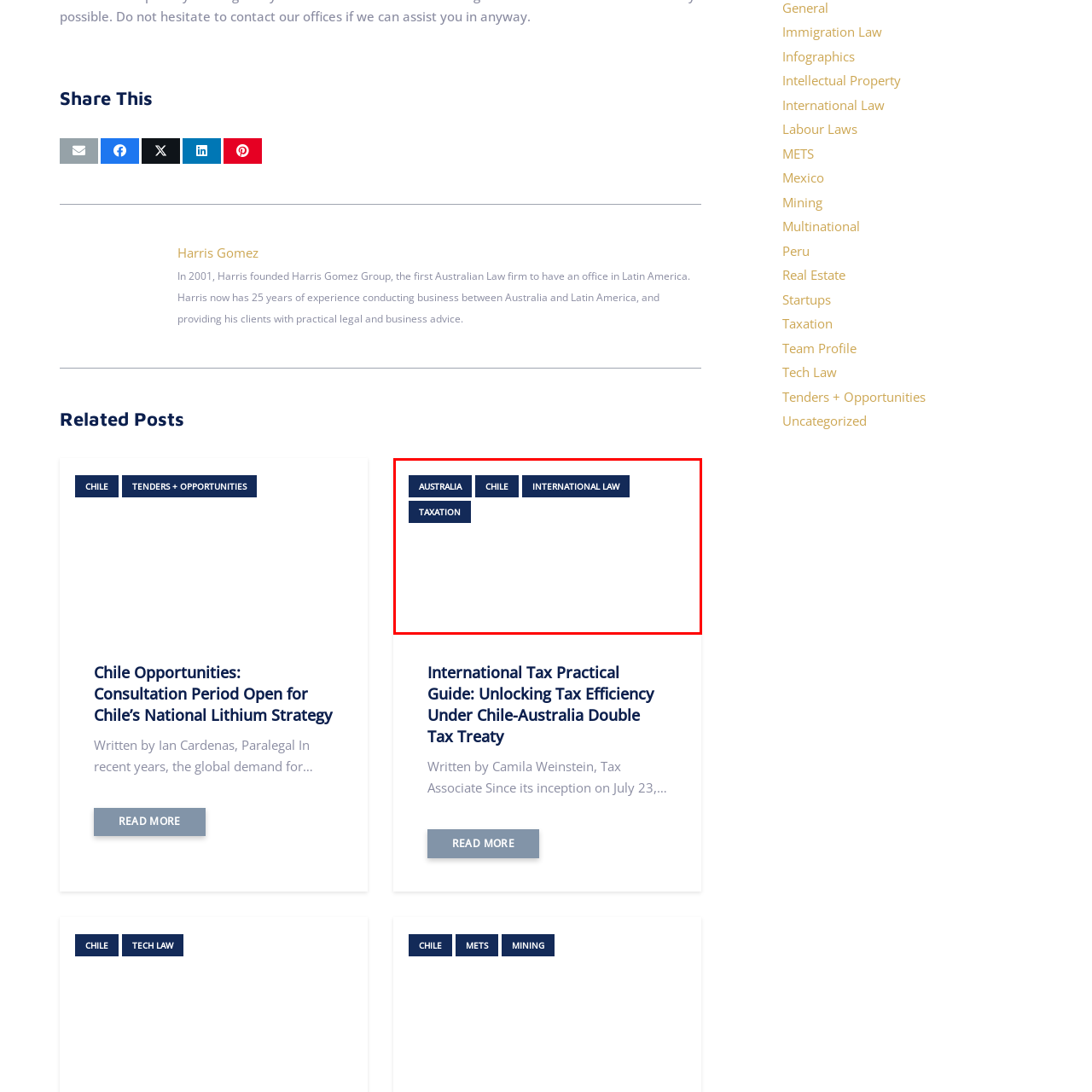Analyze the picture enclosed by the red bounding box and provide a single-word or phrase answer to this question:
What topic is 'TAXATION' related to?

business context